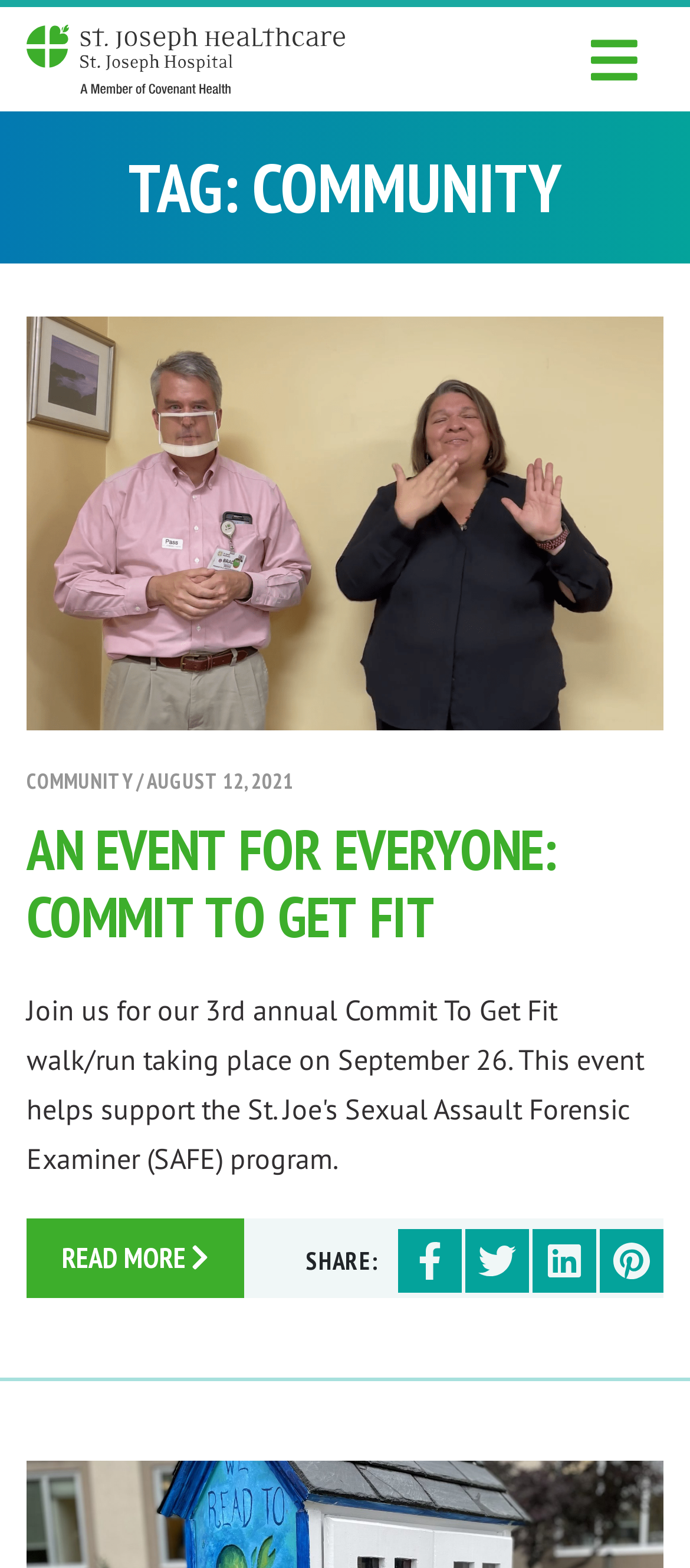Please answer the following question as detailed as possible based on the image: 
How many social media sharing options are available?

I counted the number of social media sharing options by looking at the links below the 'SHARE:' text, which are four in total.